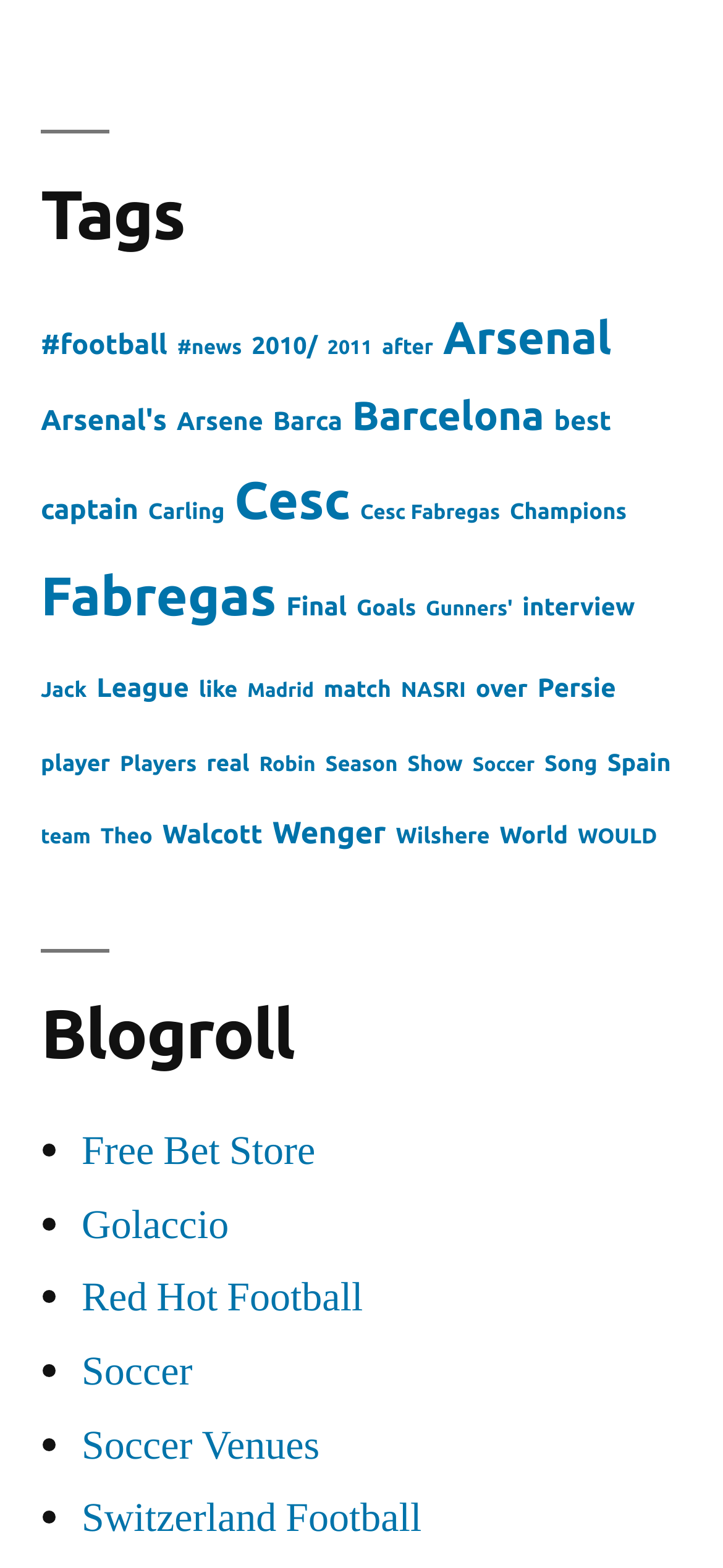Identify the bounding box coordinates of the clickable region required to complete the instruction: "Check out the 'Cesc Fabregas' articles". The coordinates should be given as four float numbers within the range of 0 and 1, i.e., [left, top, right, bottom].

[0.498, 0.32, 0.692, 0.335]